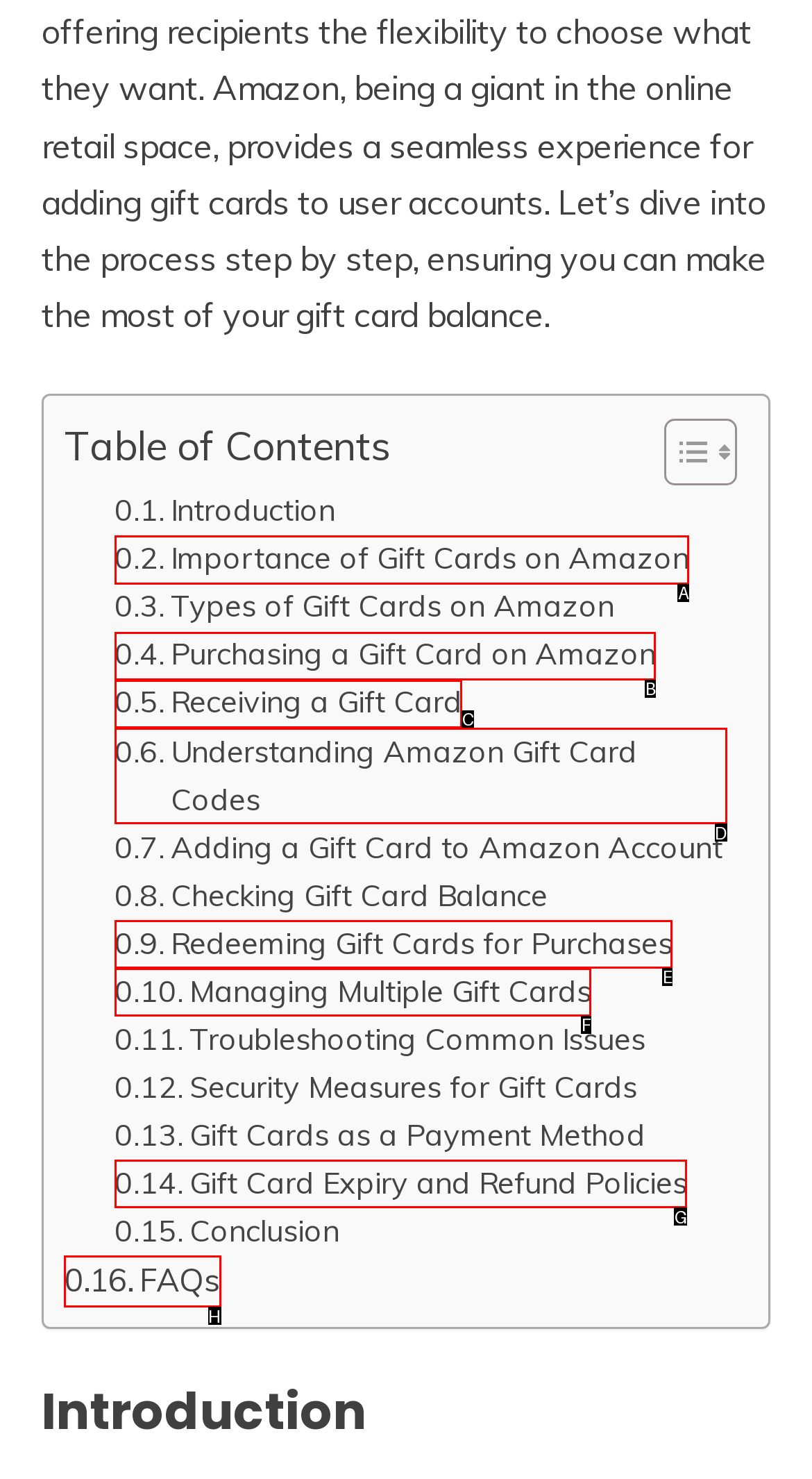Point out which HTML element you should click to fulfill the task: Follow on Instagram.
Provide the option's letter from the given choices.

None